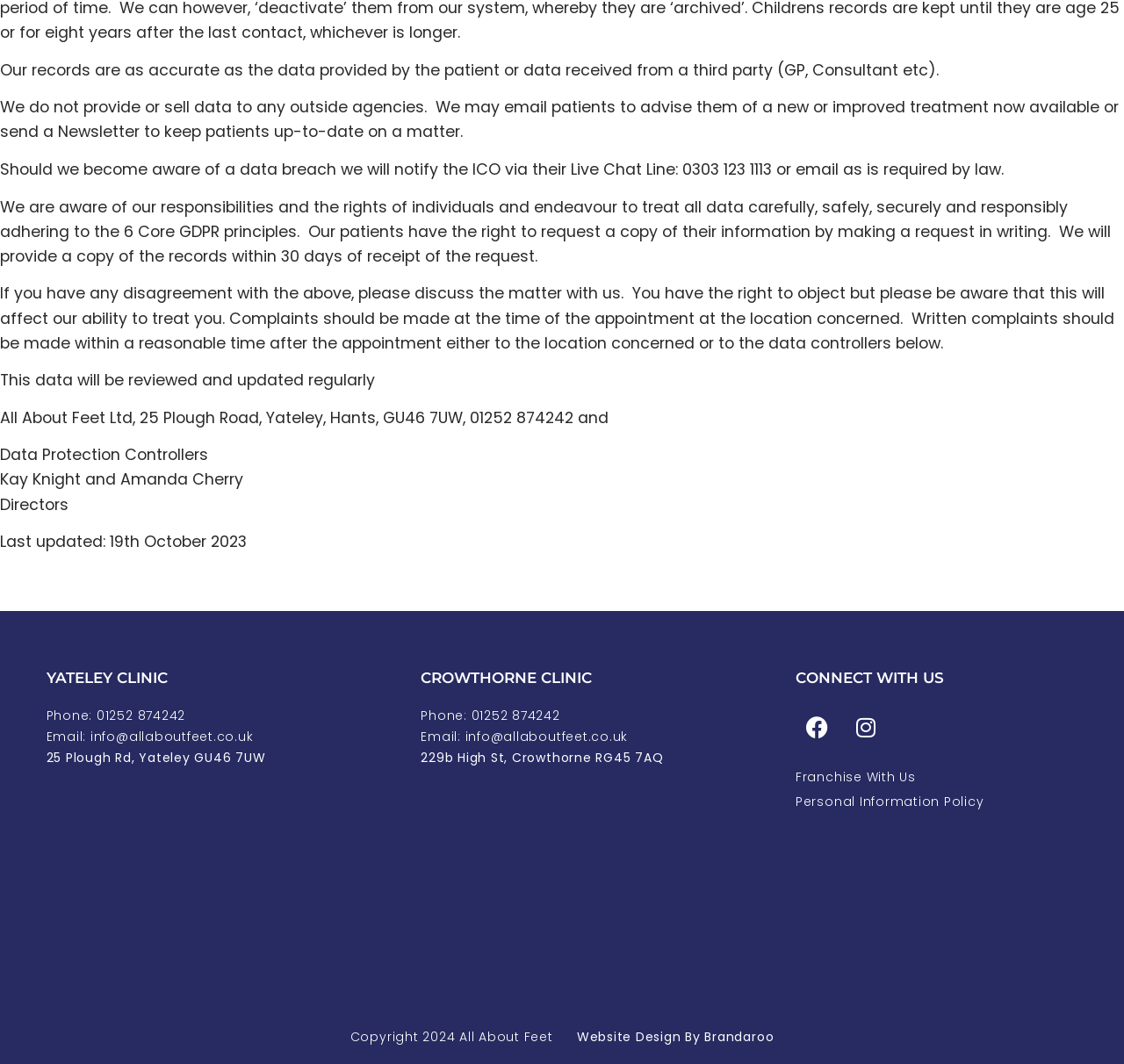Locate the bounding box coordinates for the element described below: "Instagram". The coordinates must be four float values between 0 and 1, formatted as [left, top, right, bottom].

[0.751, 0.663, 0.79, 0.704]